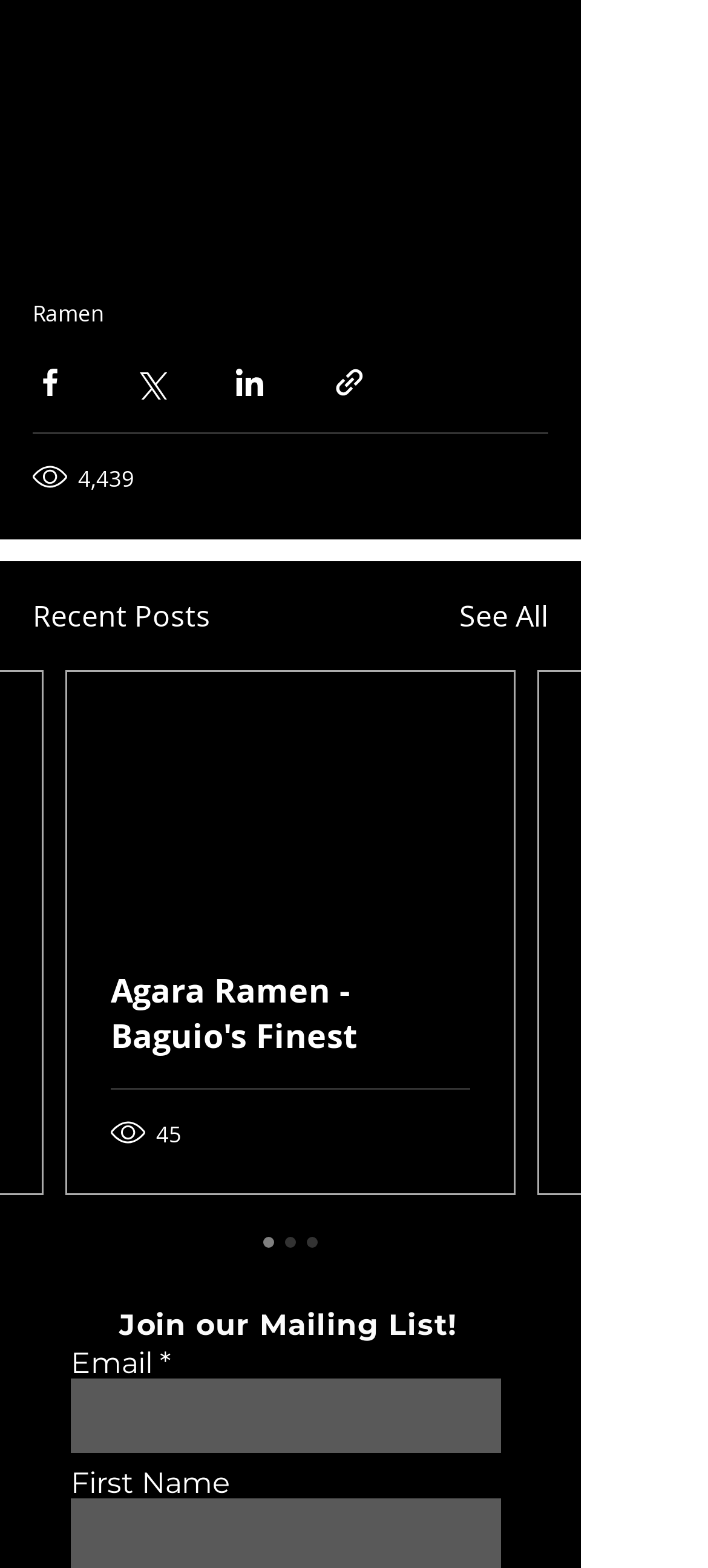Identify the bounding box coordinates of the region that should be clicked to execute the following instruction: "Click the See All link".

[0.649, 0.379, 0.774, 0.407]